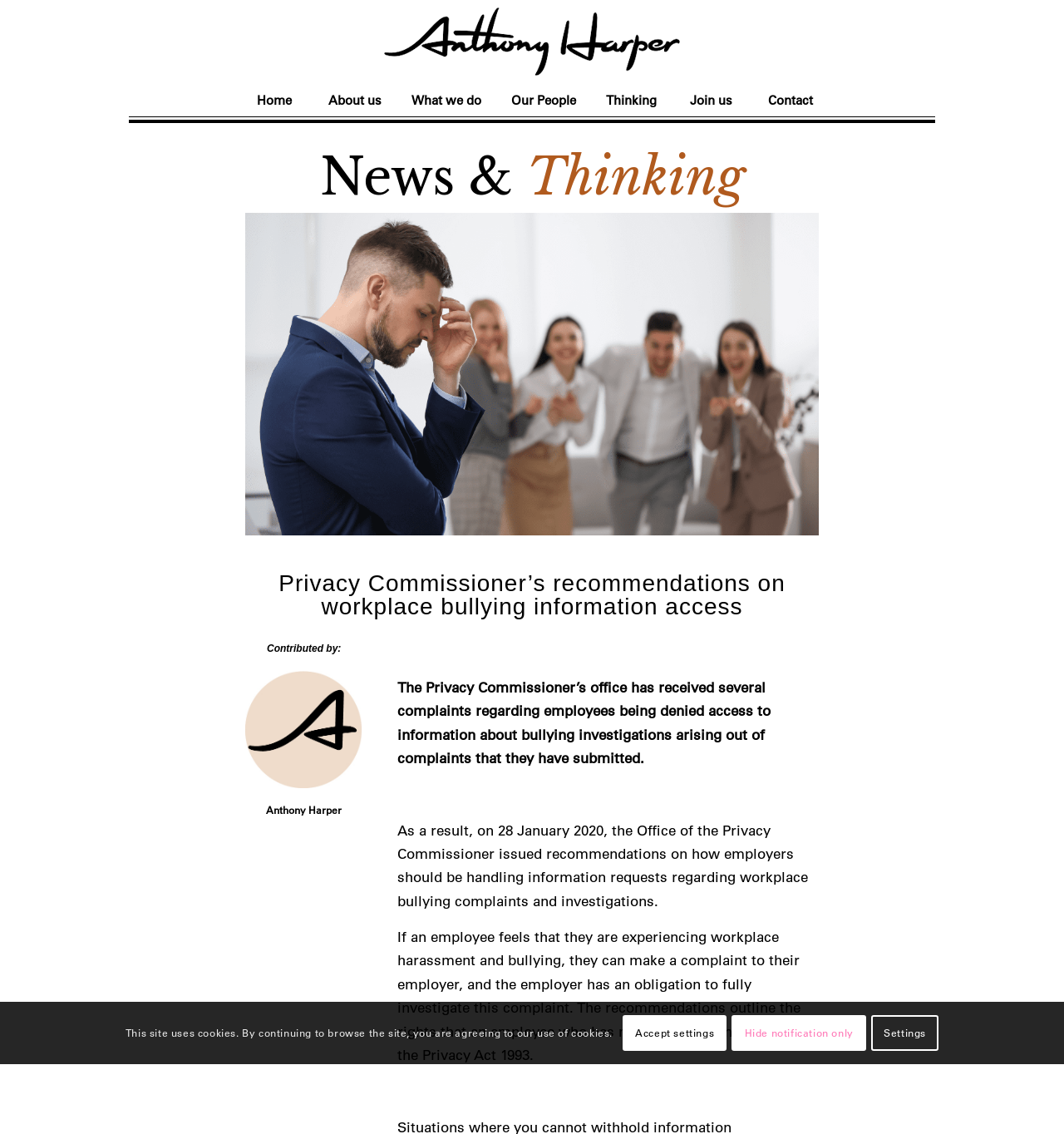Identify the bounding box coordinates of the clickable region required to complete the instruction: "view products". The coordinates should be given as four float numbers within the range of 0 and 1, i.e., [left, top, right, bottom].

None